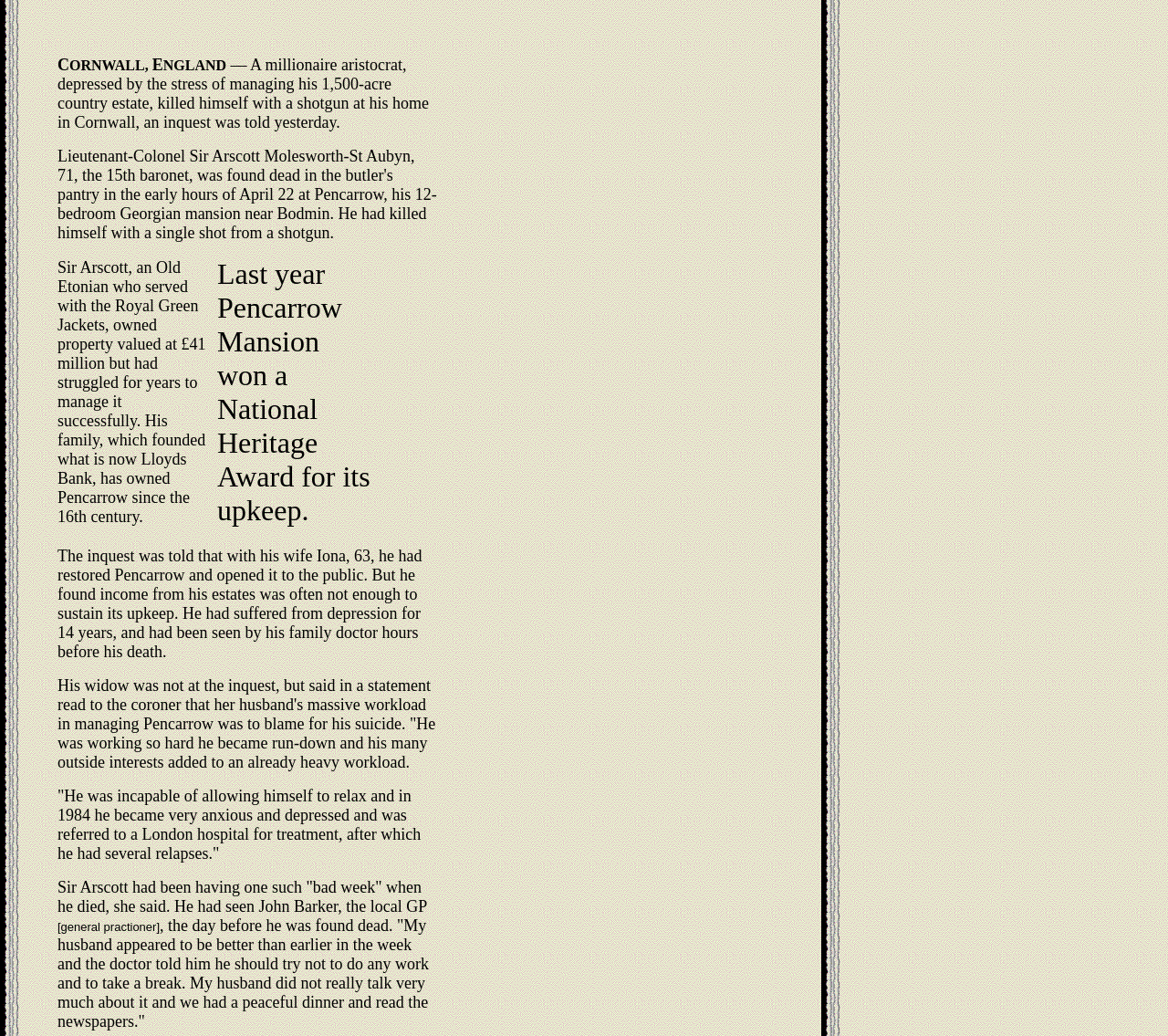What is the name of the mansion?
Refer to the image and offer an in-depth and detailed answer to the question.

The text mentions that 'Last year Pencarrow Mansion won a National Heritage Award for its upkeep.' Therefore, the name of the mansion is Pencarrow Mansion.